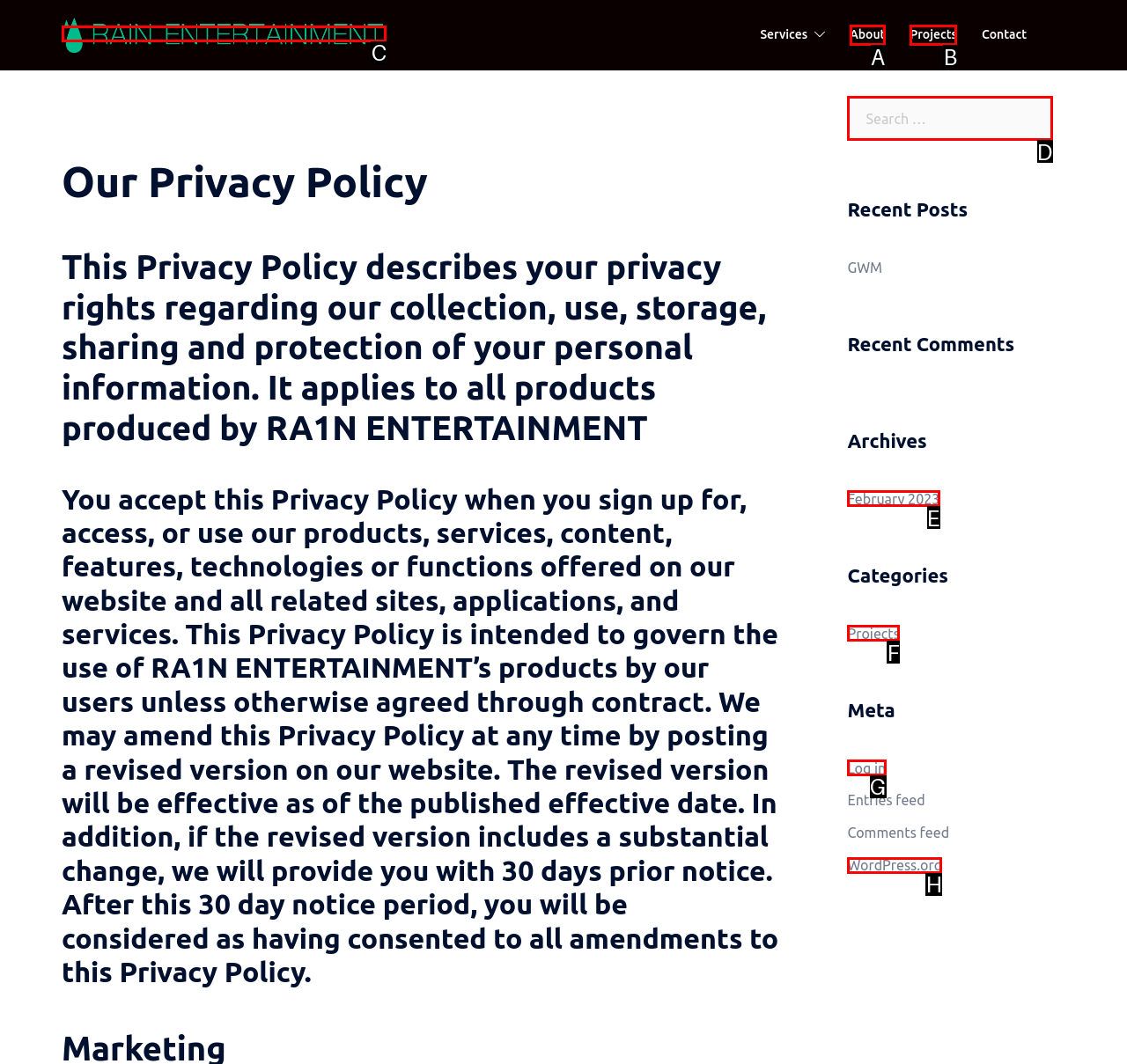Determine the letter of the element I should select to fulfill the following instruction: Log in. Just provide the letter.

G